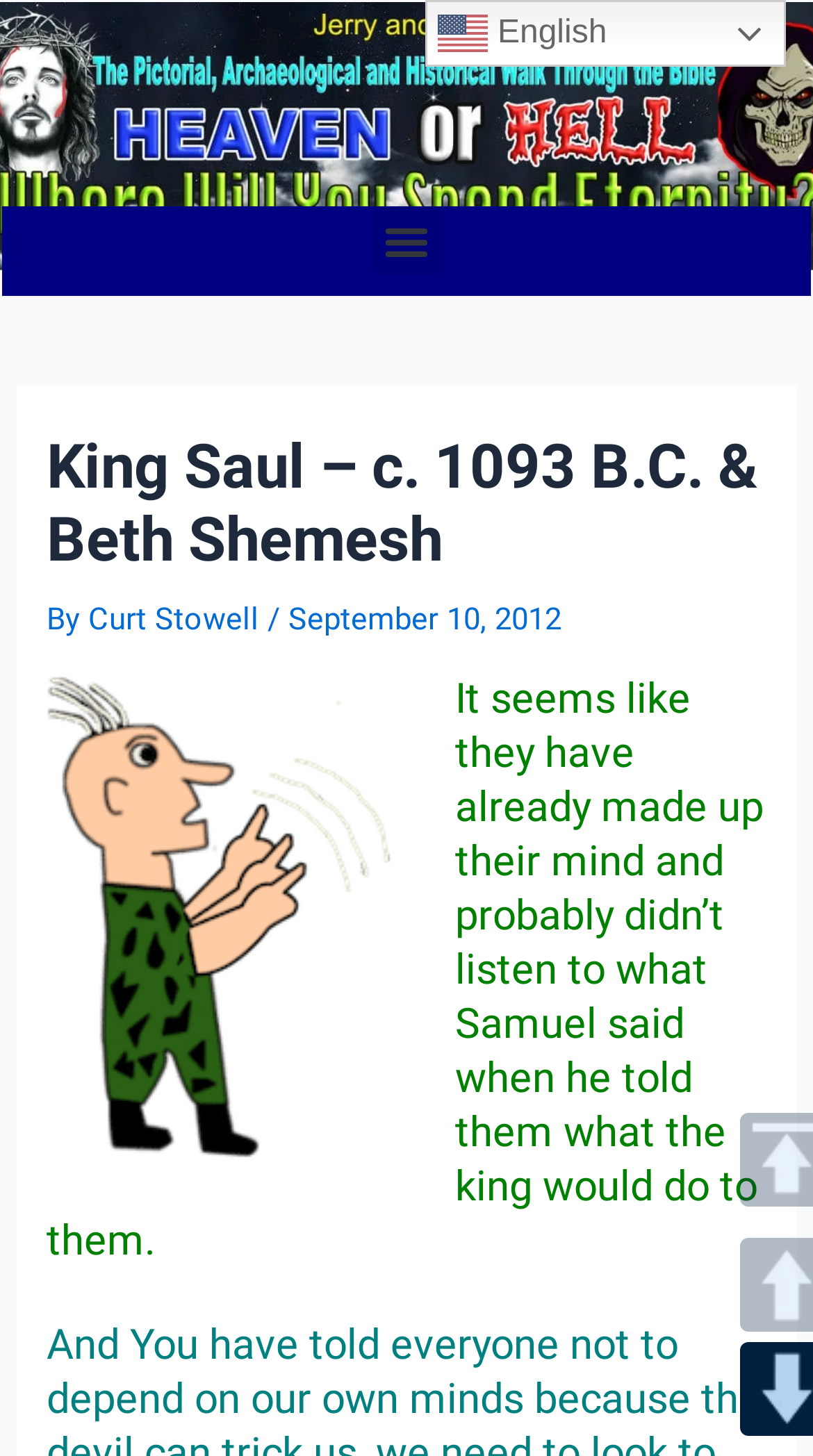Answer the question briefly using a single word or phrase: 
What is the language of the webpage?

English